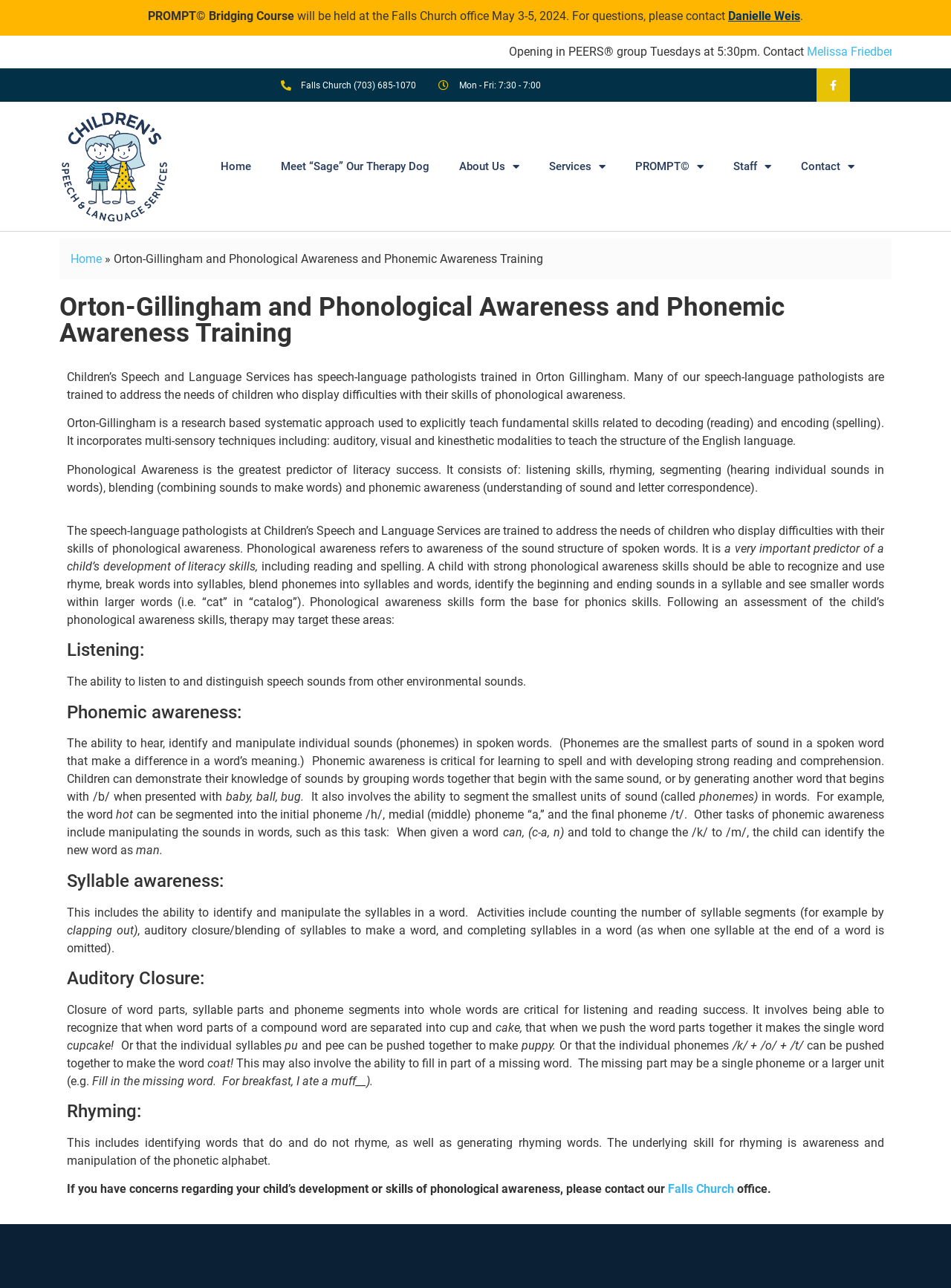Locate the coordinates of the bounding box for the clickable region that fulfills this instruction: "View the 'About Us' page".

[0.468, 0.089, 0.562, 0.17]